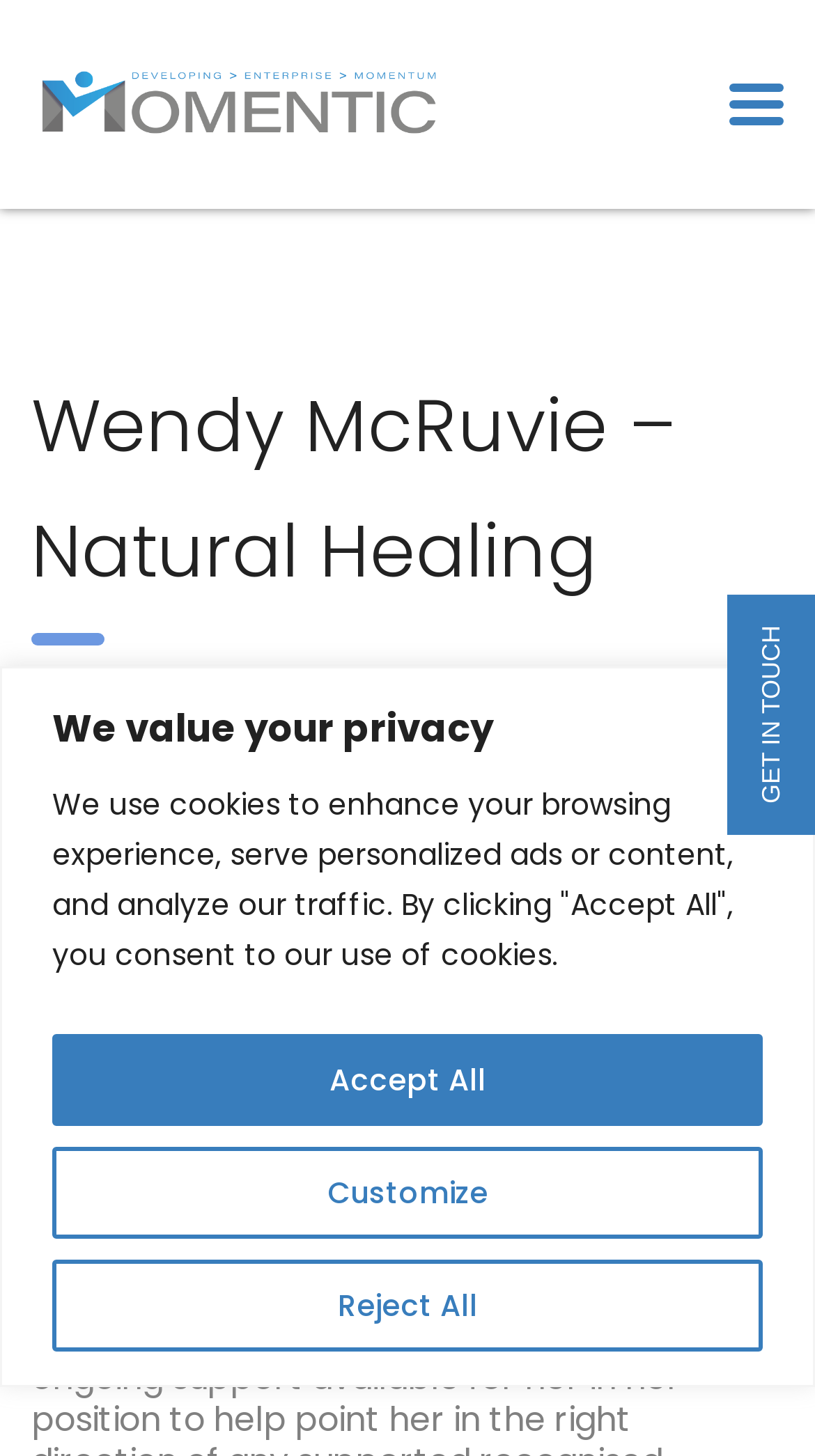Respond to the question below with a concise word or phrase:
What is the name of the person associated with natural healing?

Wendy McRuvie